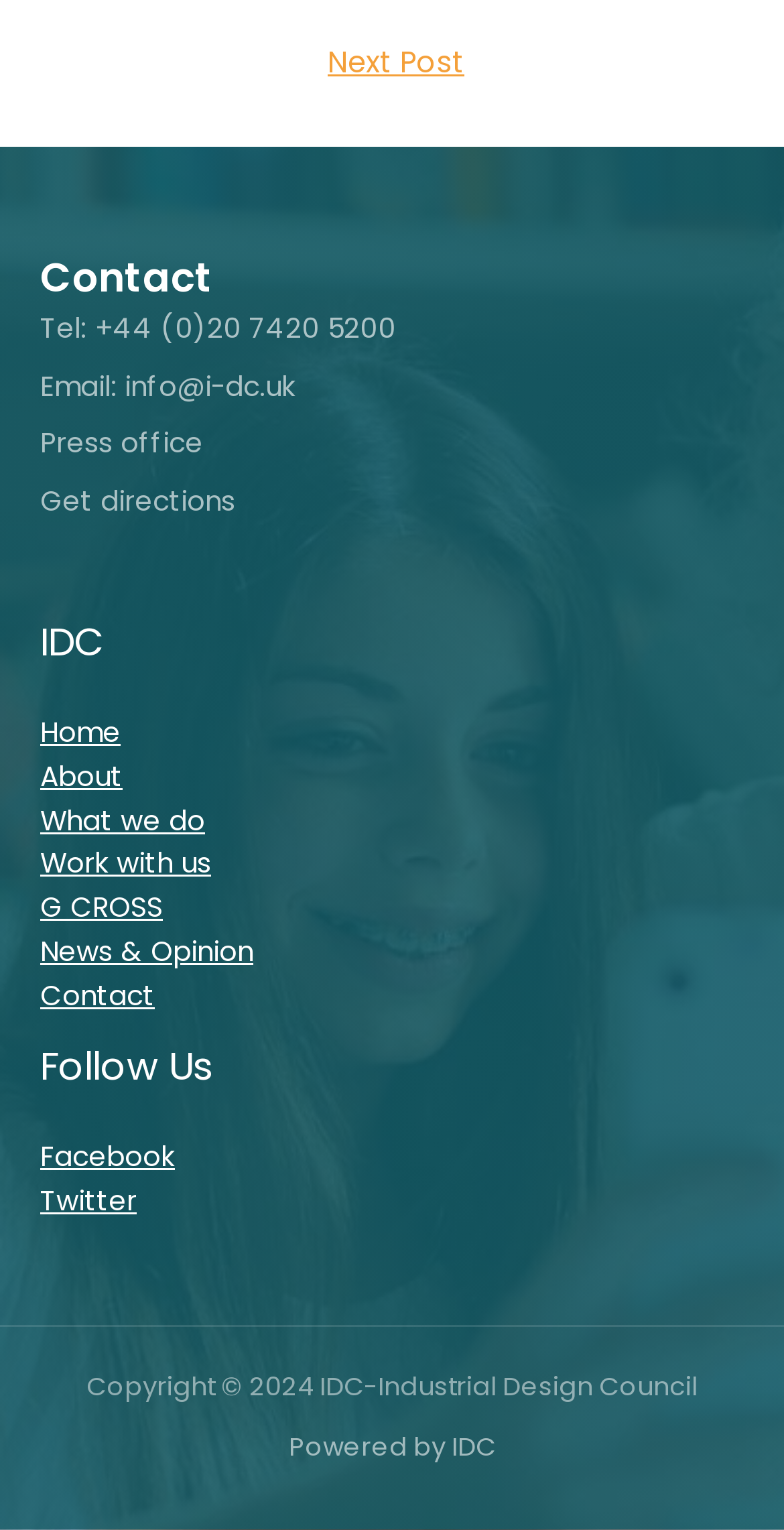Identify the bounding box coordinates of the region that needs to be clicked to carry out this instruction: "Follow IDC on Facebook". Provide these coordinates as four float numbers ranging from 0 to 1, i.e., [left, top, right, bottom].

[0.051, 0.744, 0.223, 0.769]